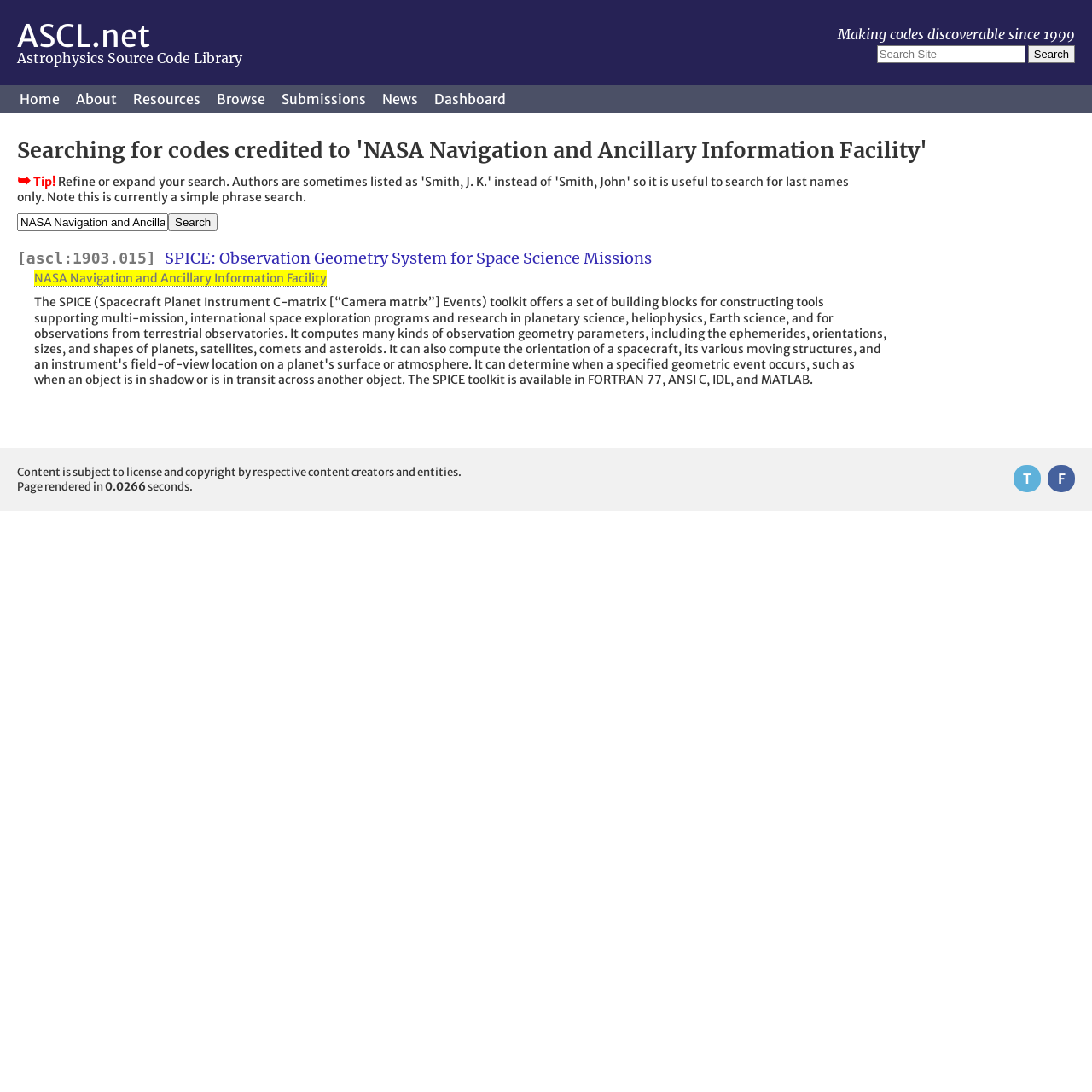Given the element description name="mysubmit" value="Search", specify the bounding box coordinates of the corresponding UI element in the format (top-left x, top-left y, bottom-right x, bottom-right y). All values must be between 0 and 1.

[0.154, 0.196, 0.199, 0.212]